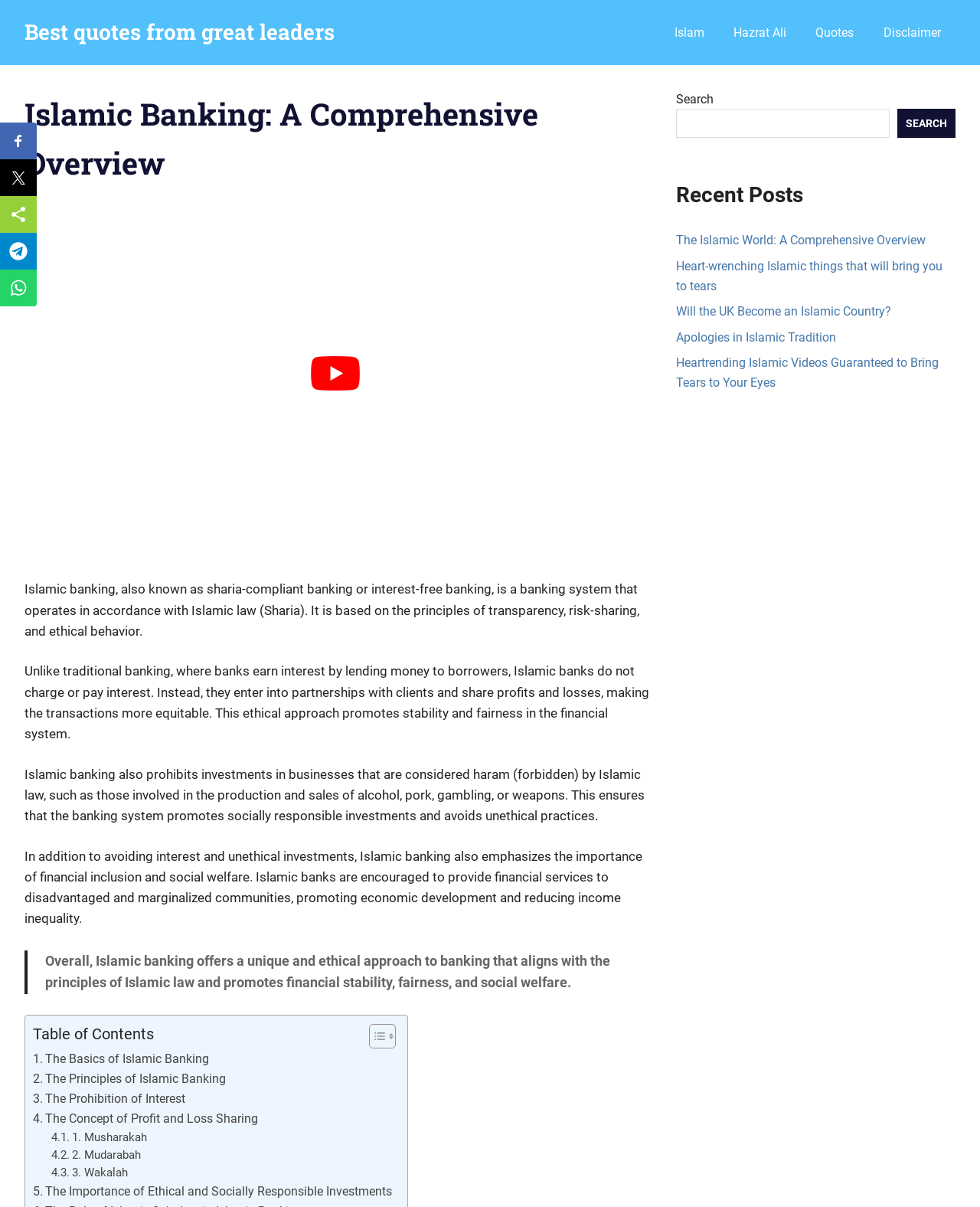Show the bounding box coordinates of the element that should be clicked to complete the task: "Share the page on Facebook".

[0.009, 0.109, 0.028, 0.124]